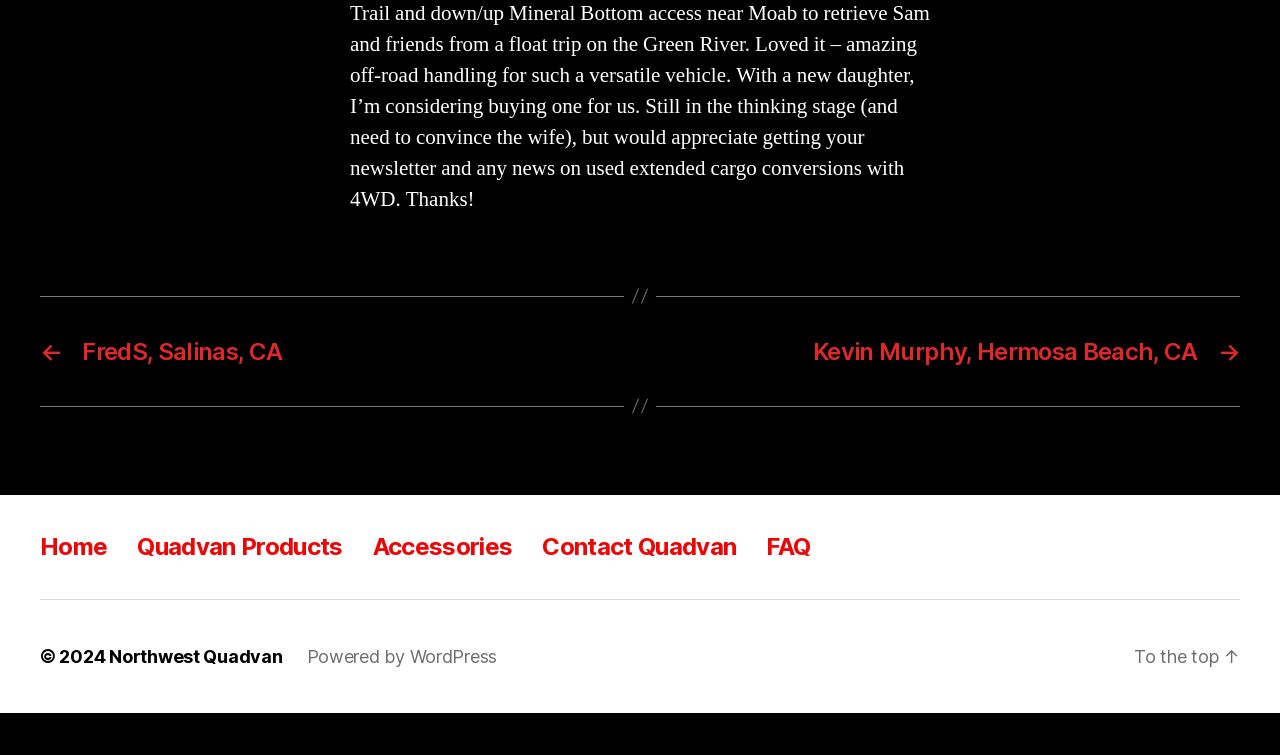Locate the UI element described by Home in the provided webpage screenshot. Return the bounding box coordinates in the format (top-left x, top-left y, bottom-right x, bottom-right y), ensuring all values are between 0 and 1.

[0.031, 0.761, 0.084, 0.799]